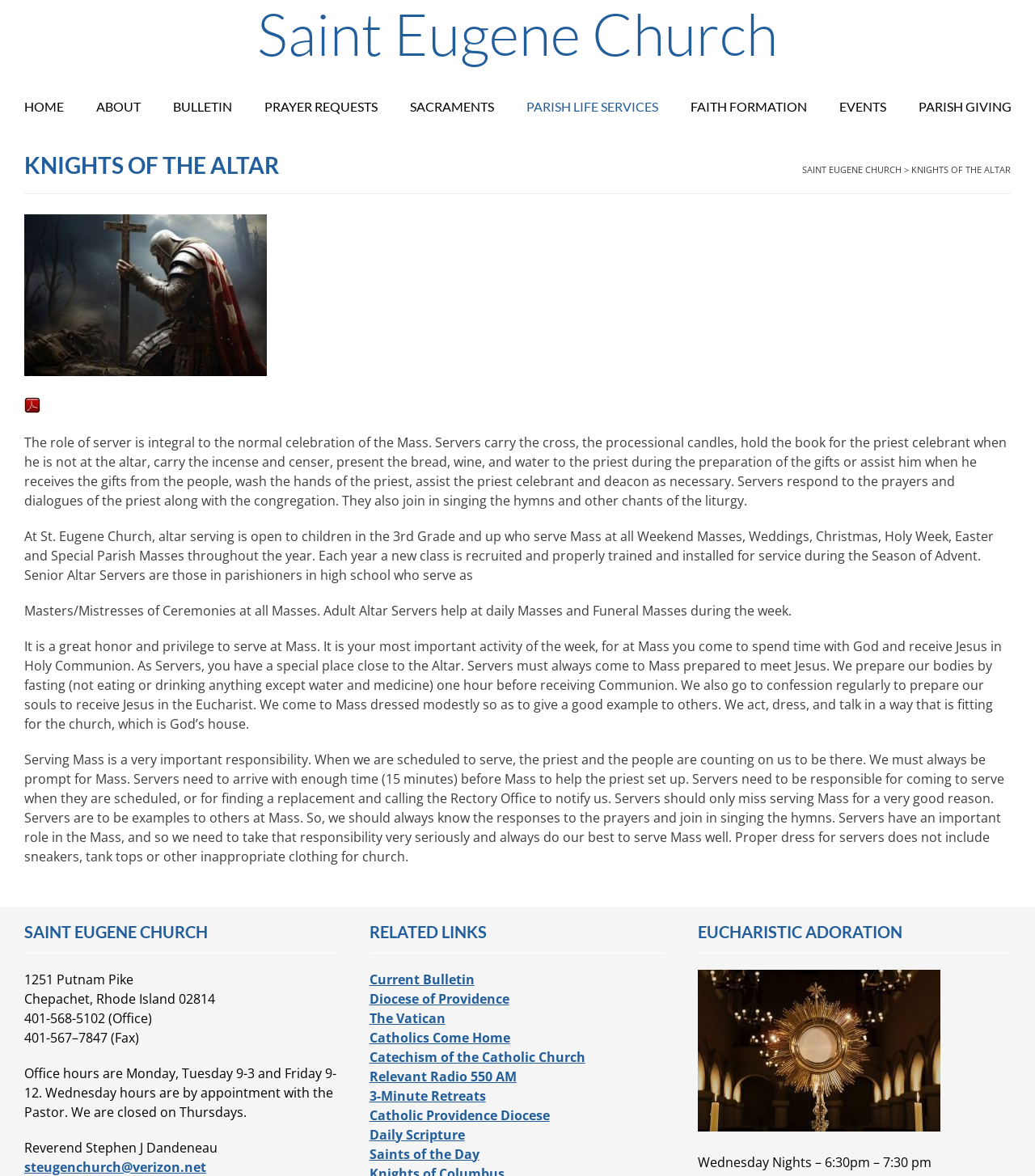Determine the bounding box coordinates (top-left x, top-left y, bottom-right x, bottom-right y) of the UI element described in the following text: Catholics Come Home

[0.357, 0.874, 0.493, 0.89]